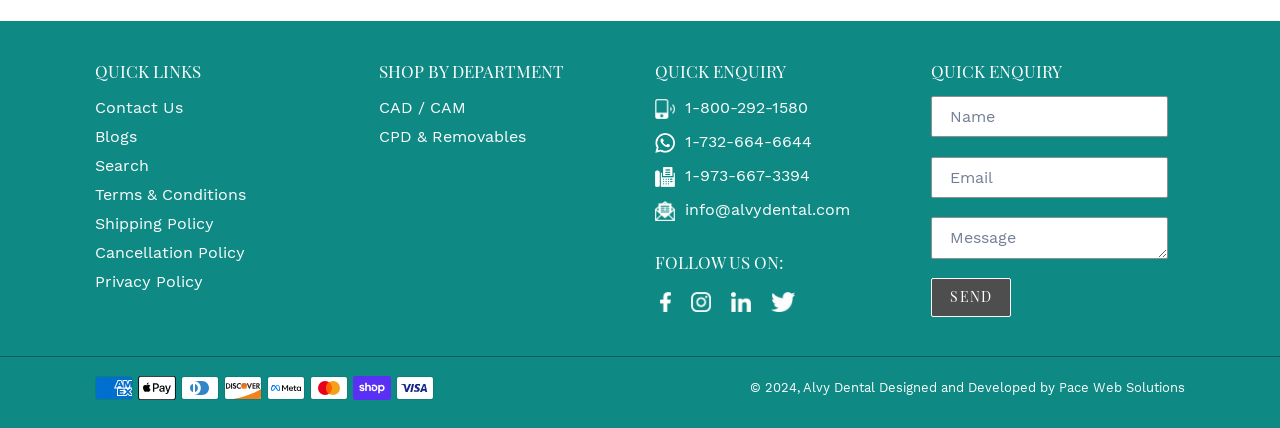Provide the bounding box coordinates for the area that should be clicked to complete the instruction: "Follow on Facebook".

[0.516, 0.674, 0.528, 0.73]